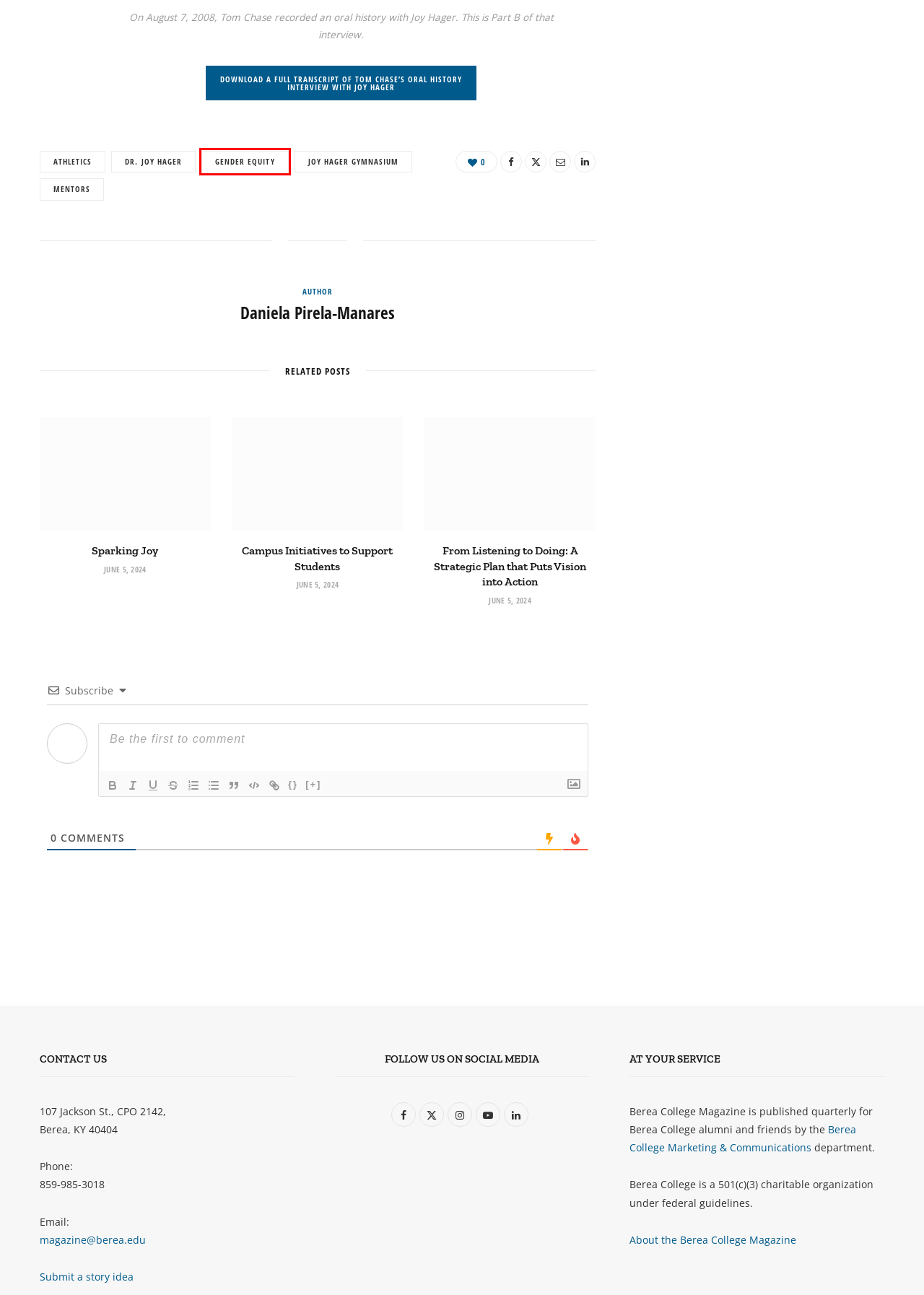Examine the screenshot of a webpage with a red bounding box around a specific UI element. Identify which webpage description best matches the new webpage that appears after clicking the element in the red bounding box. Here are the candidates:
A. Marketing and Communications - Berea College
B. gender equity – Berea College Magazine
C. Joy Hager interview SC-CD-080-010 | Berea Digital Collections
D. athletics – Berea College Magazine
E. Joy Hager Gymnasium – Berea College Magazine
F. Dr. Joy Hager – Berea College Magazine
G. Managing the Pain – Berea College Magazine
H. From Listening to Doing: A Strategic Plan that Puts Vision into Action – Berea College Magazine

B